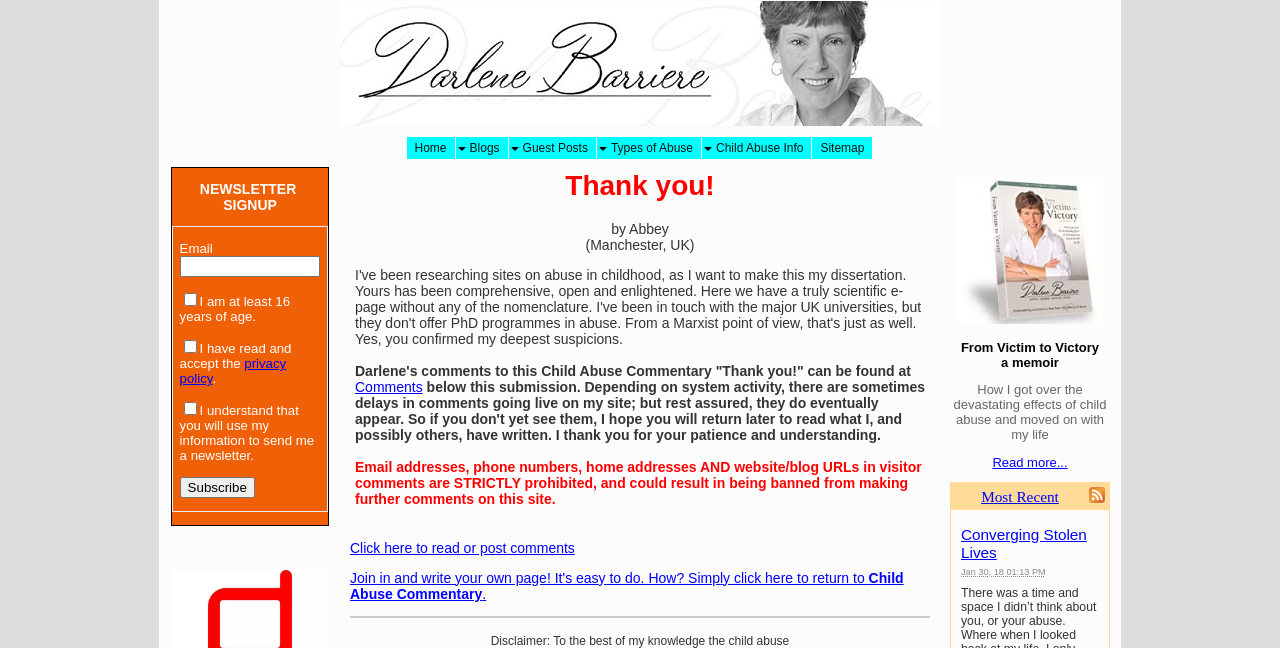Please analyze the image and provide a thorough answer to the question:
What is the purpose of the textbox with the label 'Email'?

I found the purpose of the textbox by looking at the surrounding elements, which include a checkbox to accept the privacy policy and a button to subscribe, suggesting that the textbox is used to sign up for a newsletter.